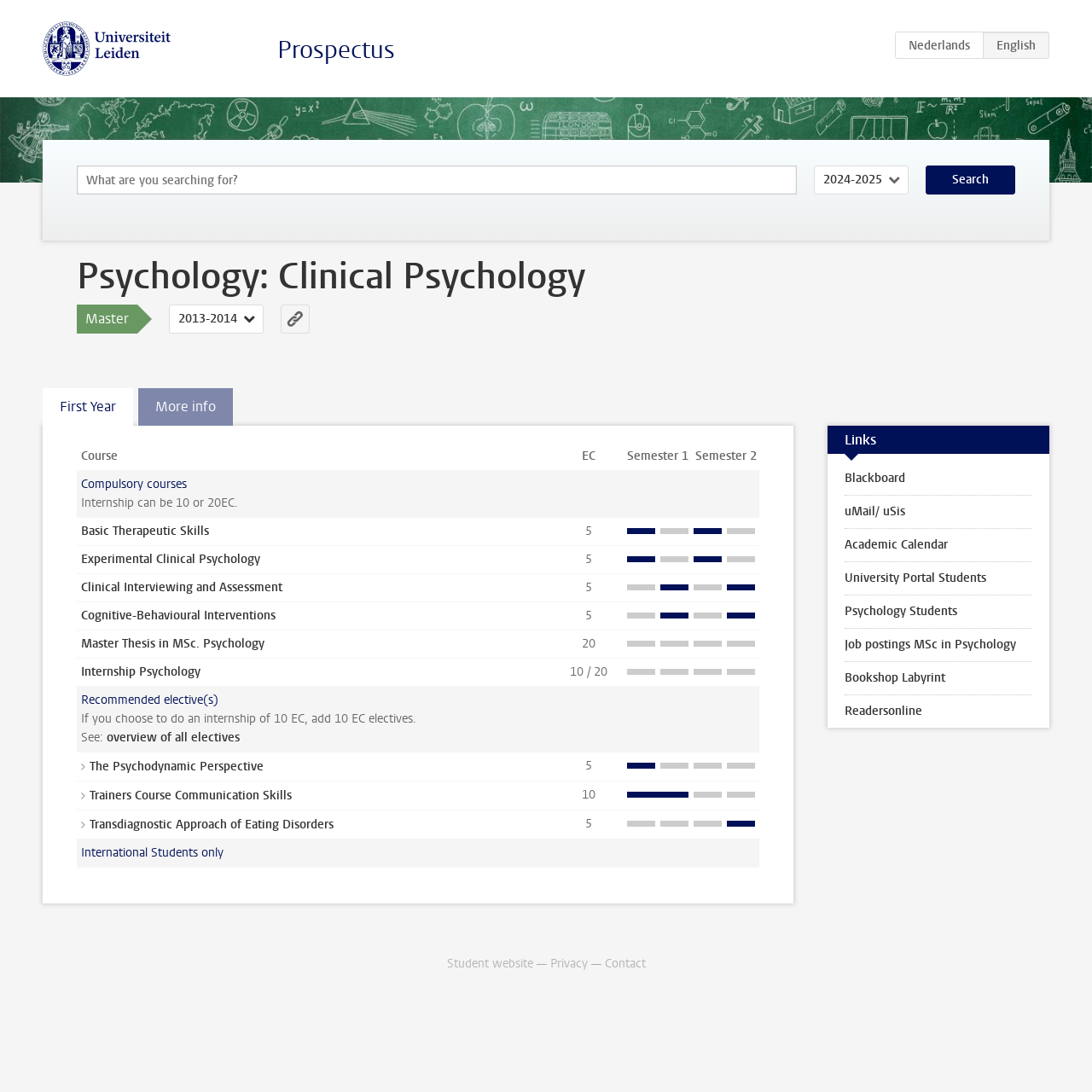Can you determine the main header of this webpage?

Psychology: Clinical Psychology